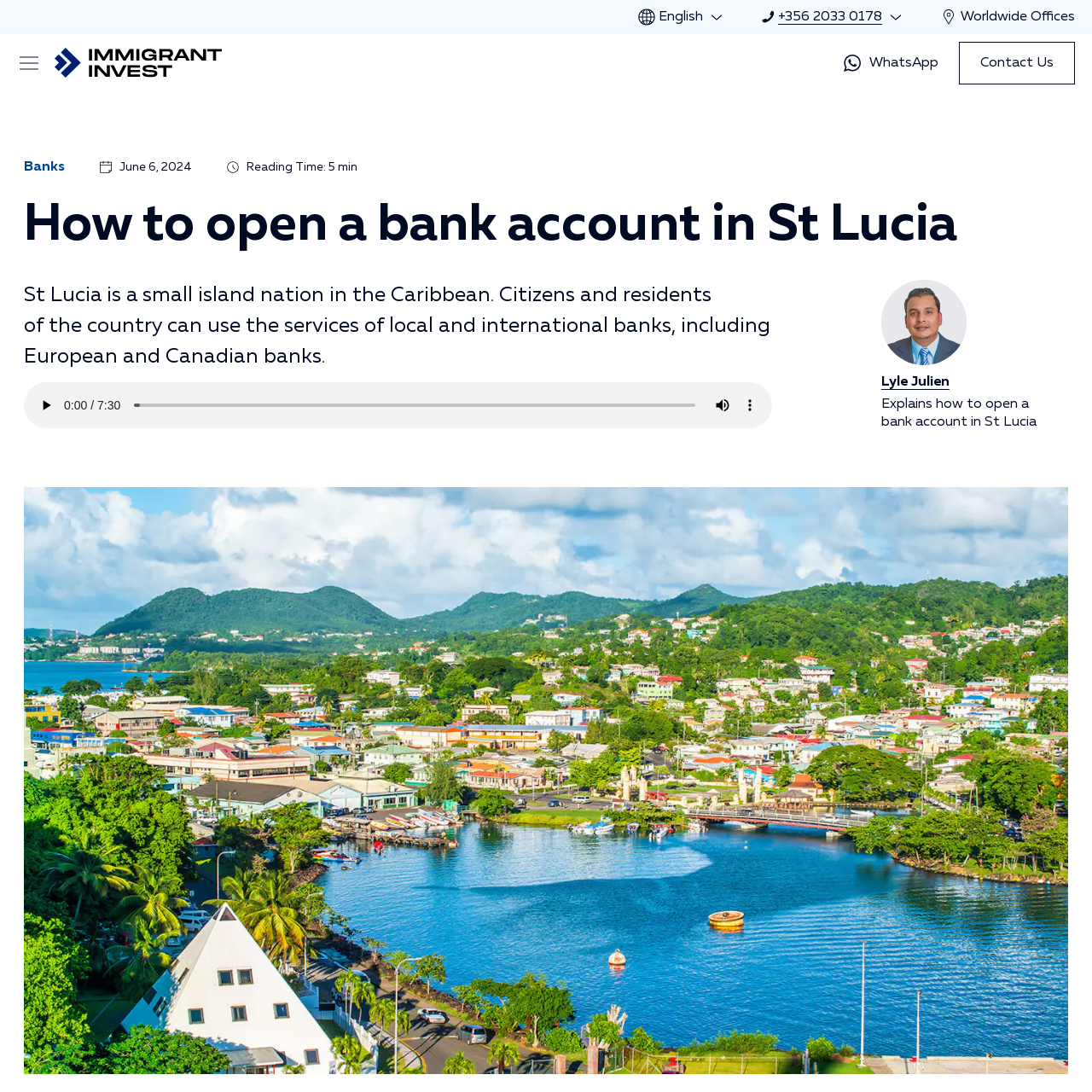What is the topic of the article on this webpage?
Give a one-word or short phrase answer based on the image.

Opening a bank account in St Lucia